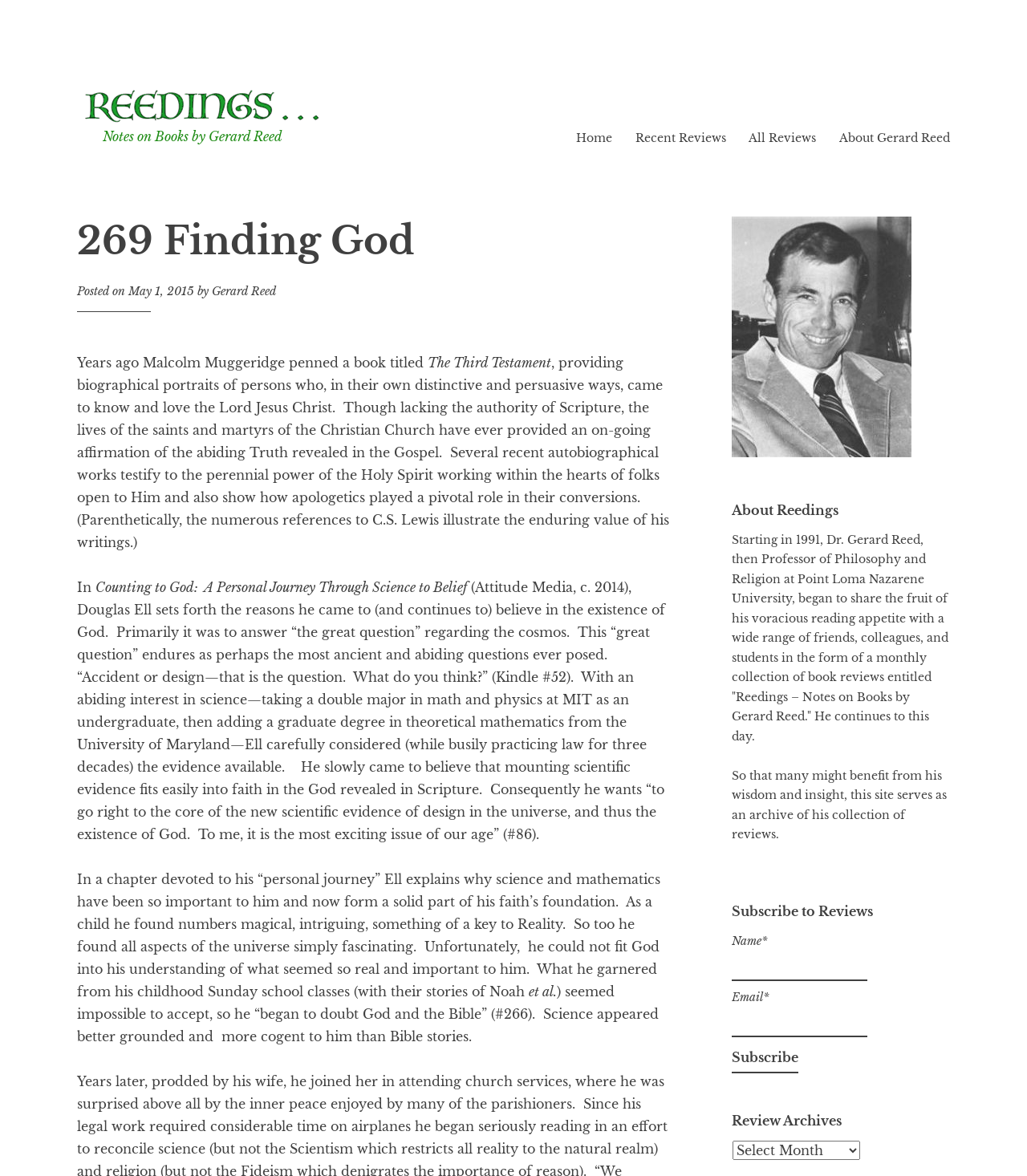Locate the bounding box coordinates of the item that should be clicked to fulfill the instruction: "Select an option from the 'Review Archives' dropdown".

[0.713, 0.97, 0.838, 0.986]